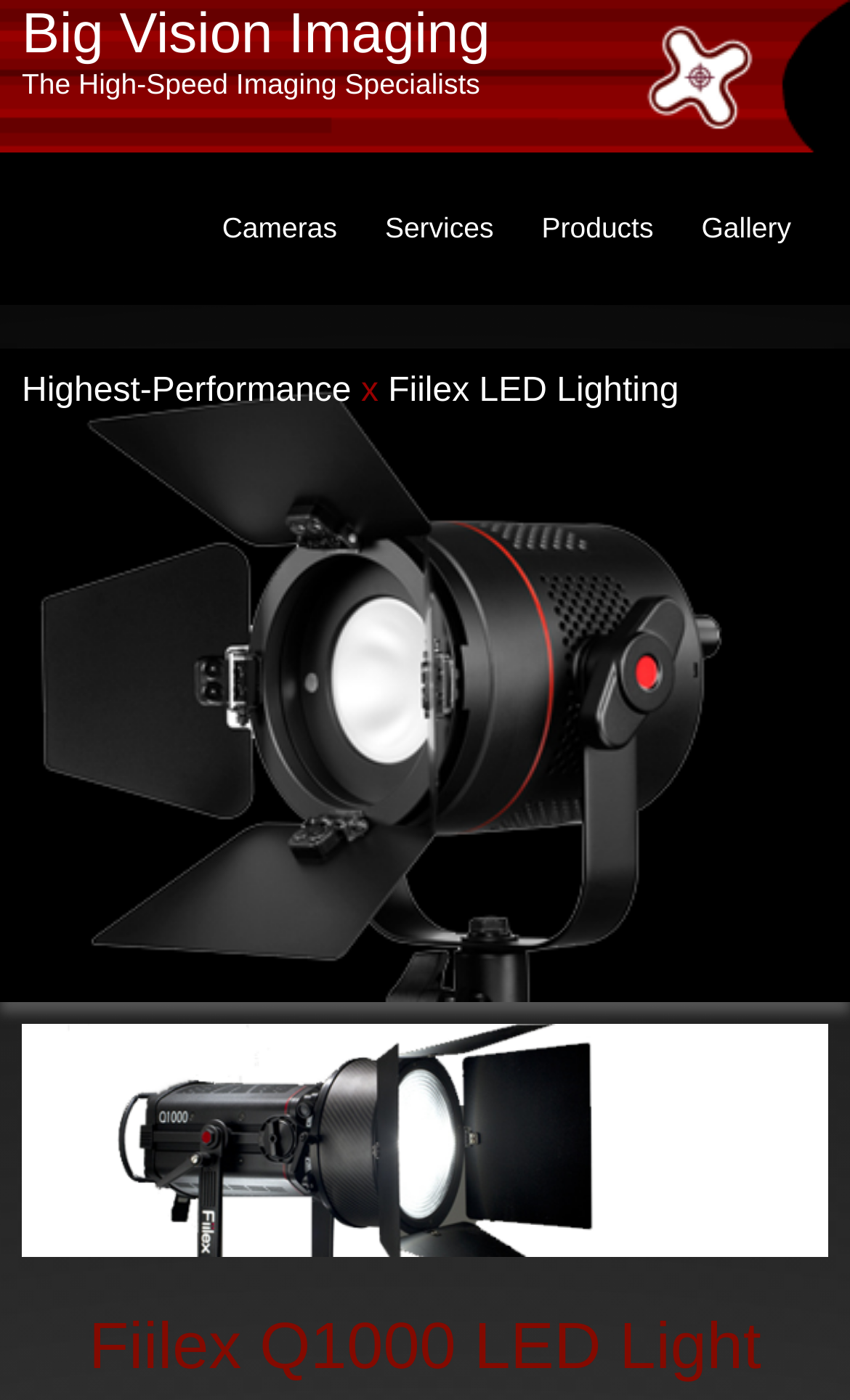Provide a brief response to the question using a single word or phrase: 
What is the name of the company that specializes in high-speed imaging?

Big Vision Imaging